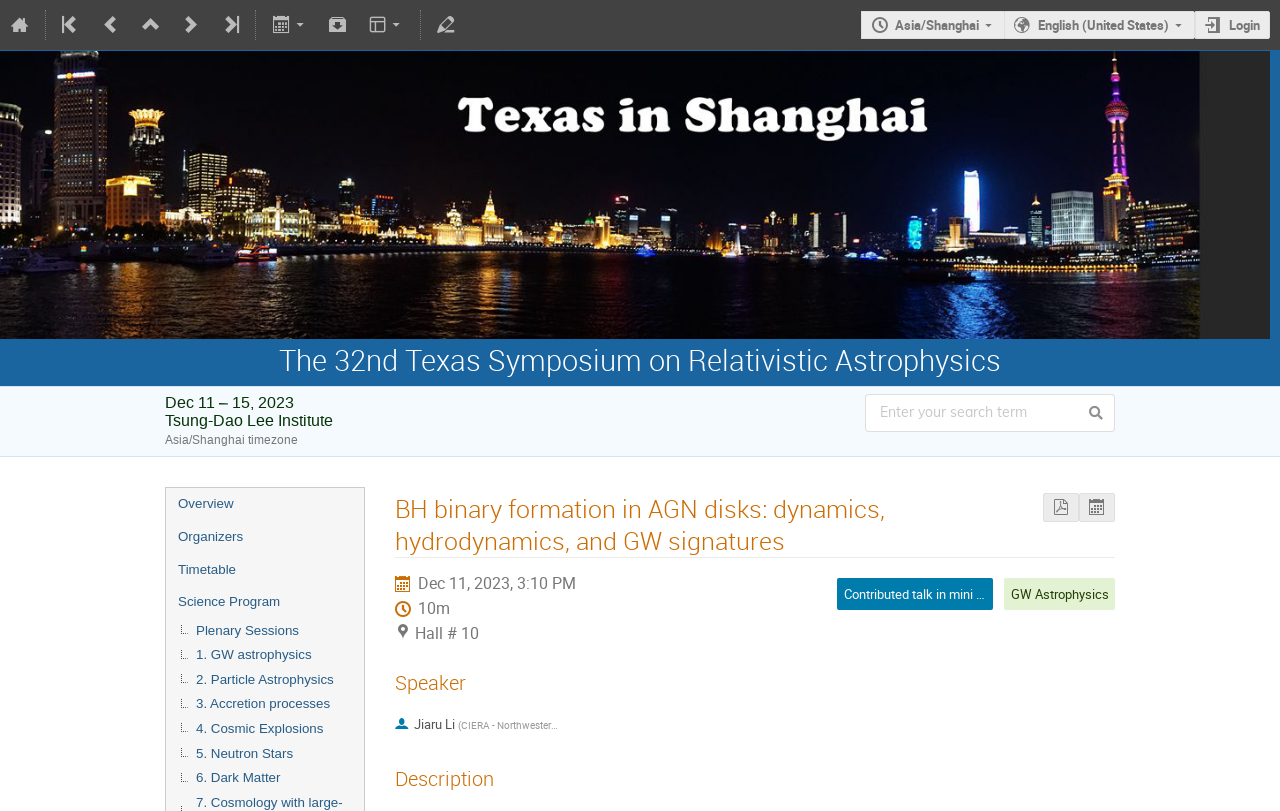Extract the primary headline from the webpage and present its text.

The 32nd Texas Symposium on Relativistic Astrophysics